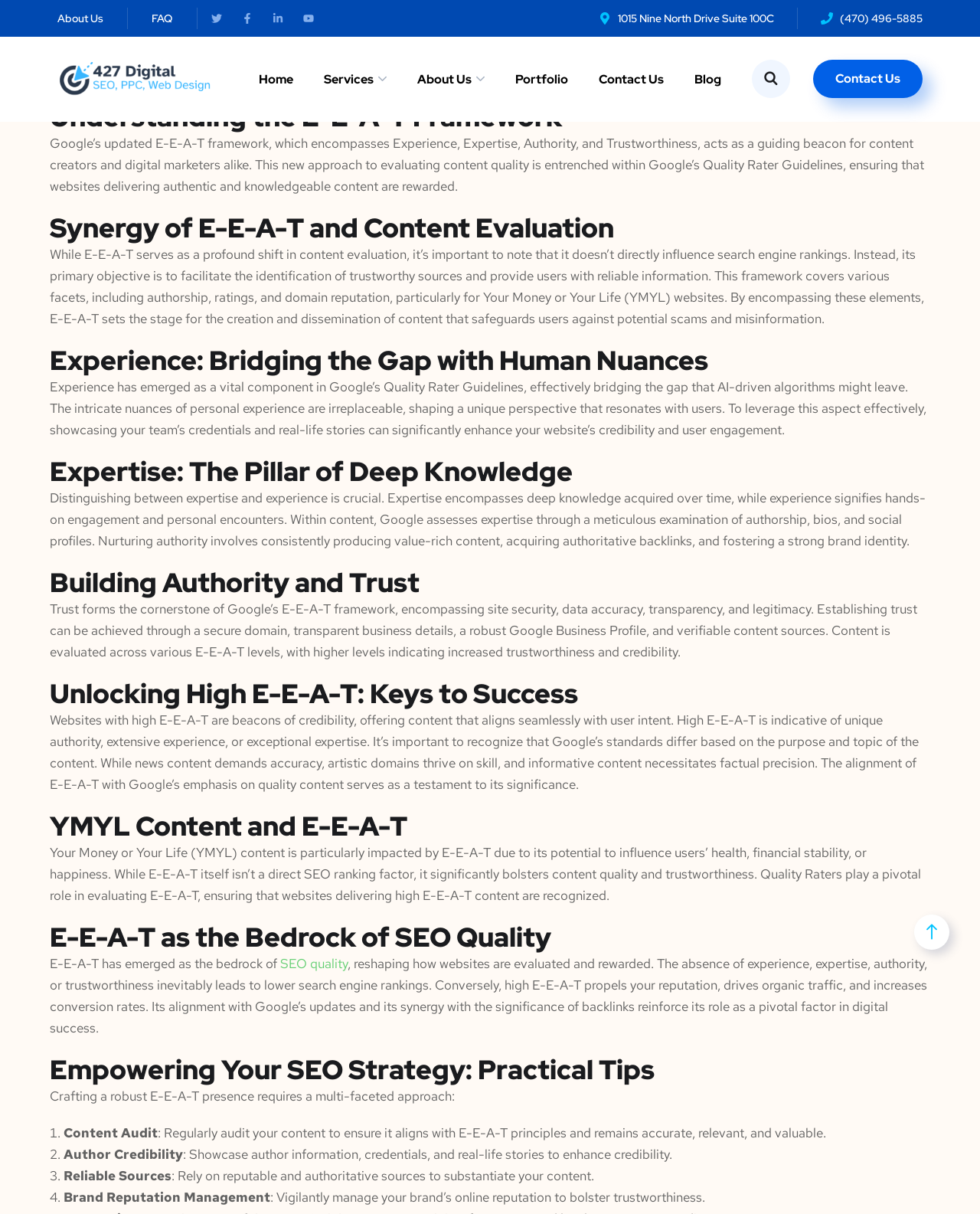Please determine the bounding box coordinates of the section I need to click to accomplish this instruction: "Read Understanding the E-E-A-T Framework".

[0.051, 0.083, 0.949, 0.109]